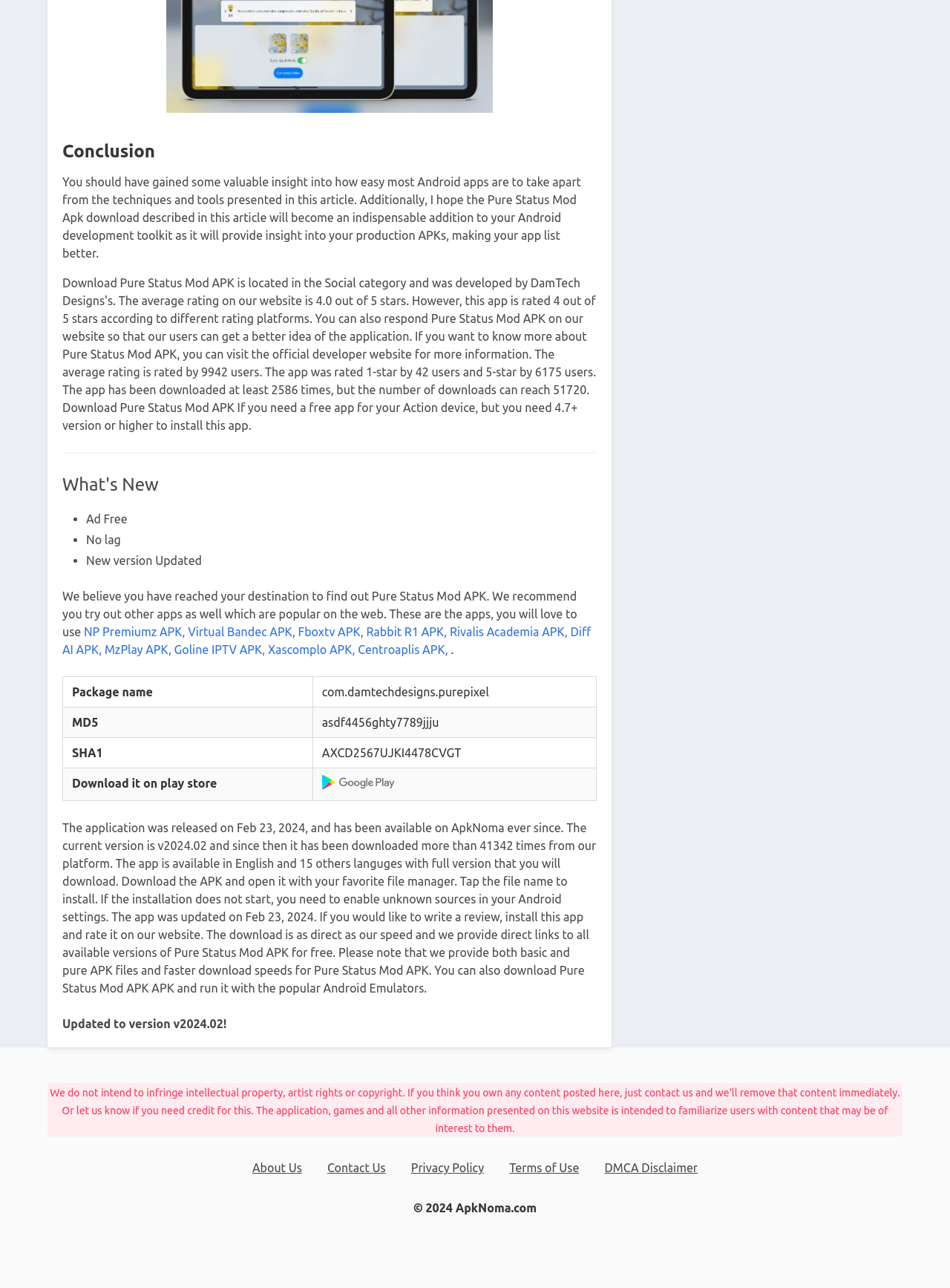Please locate the bounding box coordinates for the element that should be clicked to achieve the following instruction: "Visit About Us page". Ensure the coordinates are given as four float numbers between 0 and 1, i.e., [left, top, right, bottom].

[0.255, 0.896, 0.328, 0.917]